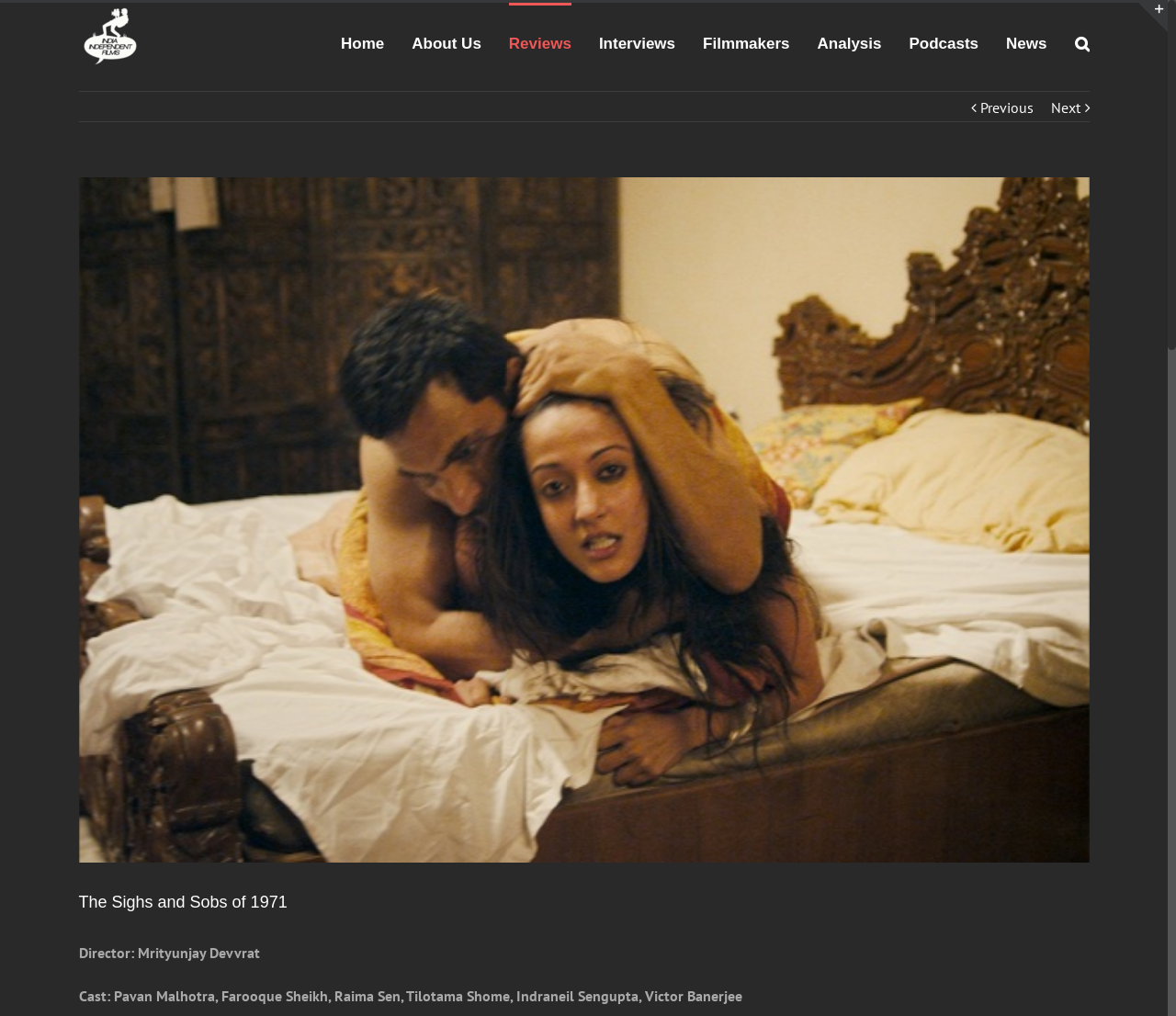Please respond to the question with a concise word or phrase:
What is the name of the film being analyzed?

Children Of War